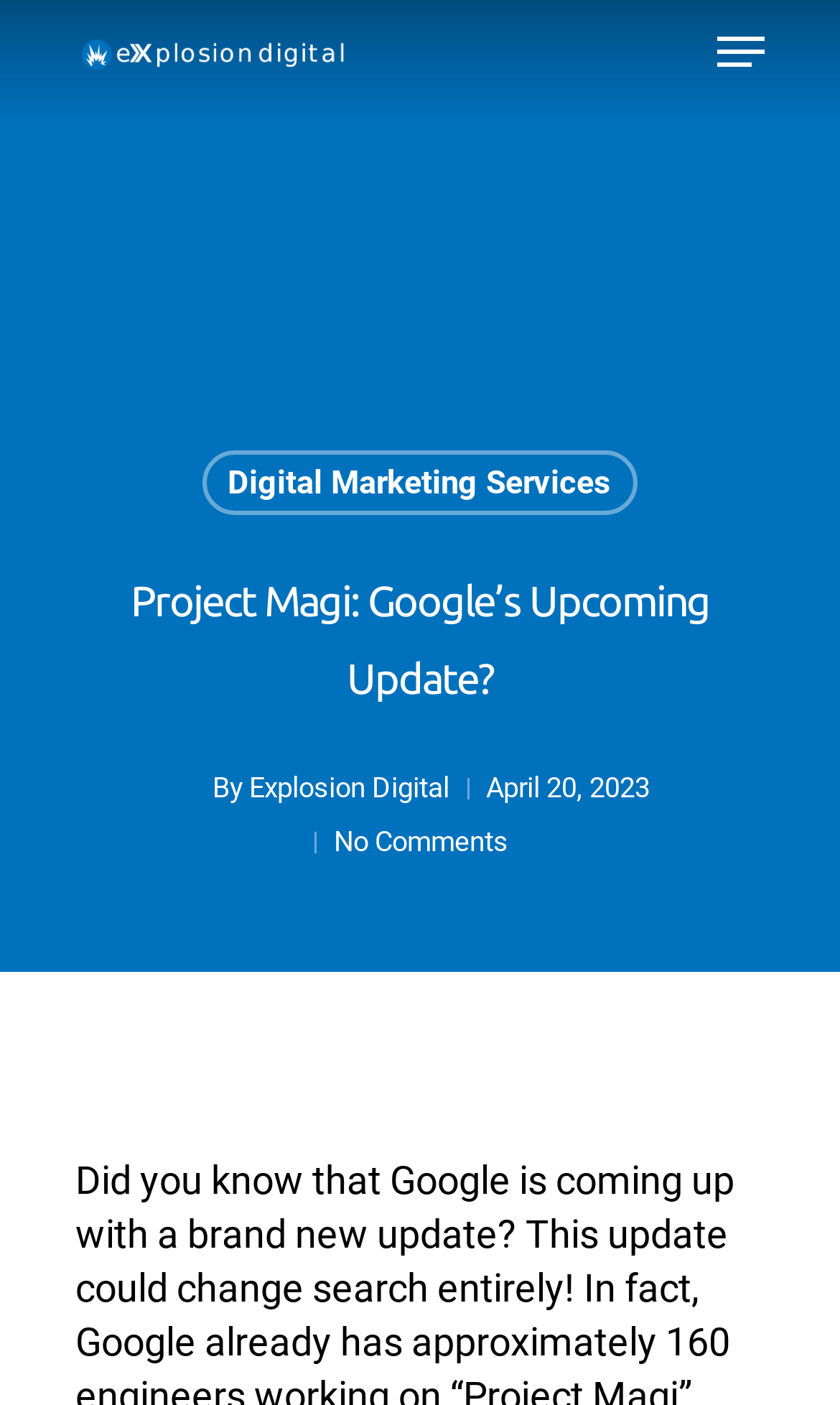What is the date of the blog post?
Please use the visual content to give a single word or phrase answer.

April 20, 2023